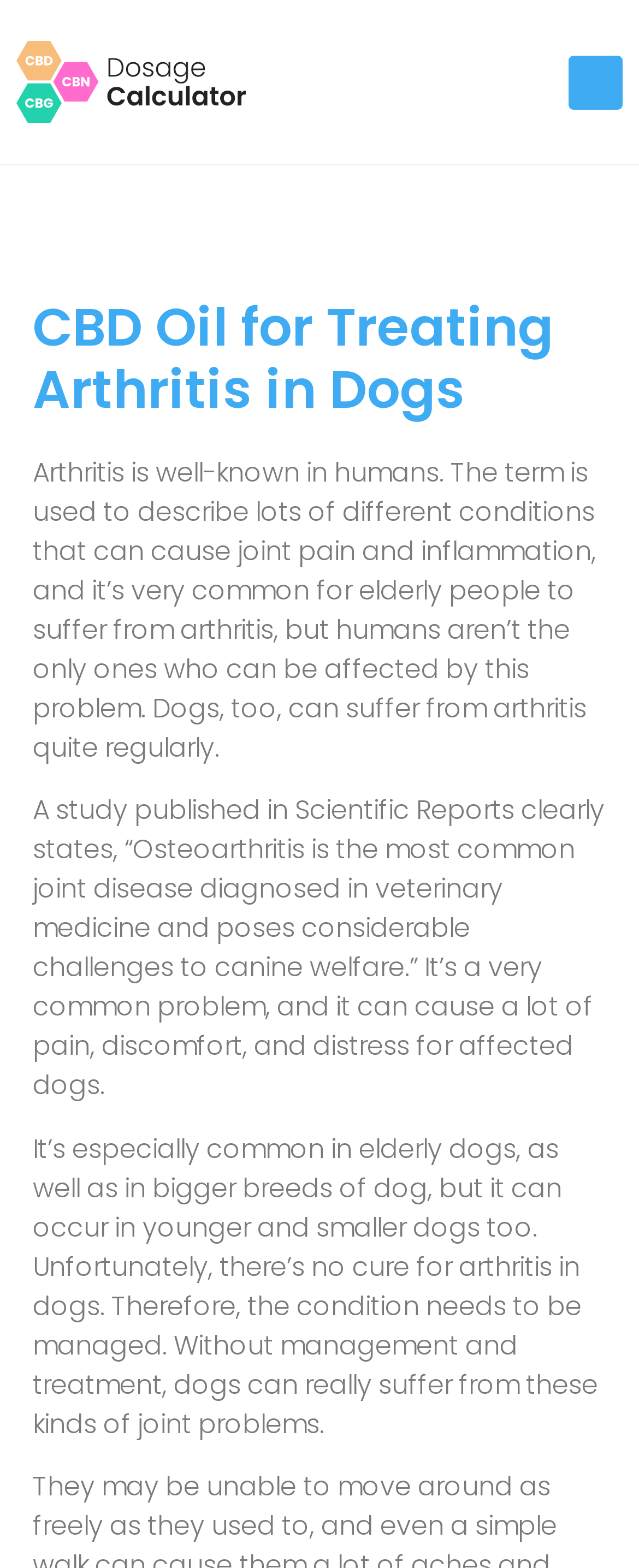Show the bounding box coordinates for the HTML element described as: "Chiang Mai University Library".

None